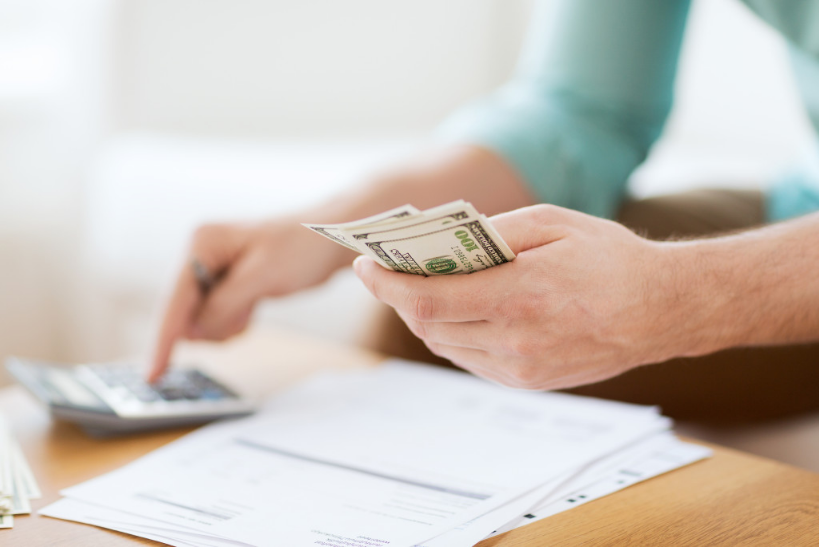Create an extensive and detailed description of the image.

In the image, a person is depicted engaged in financial calculations while holding a stack of cash. The setting suggests a focus on budgeting and financial management, as indicated by the calculator and documents spread out on the table. This visual emphasizes the importance of tracking expenses and being mindful of monthly commitments, reinforcing the theme of being a smart shopper as highlighted in the accompanying text. The individual appears attentive and contemplative, illustrating a proactive approach to managing personal finances.